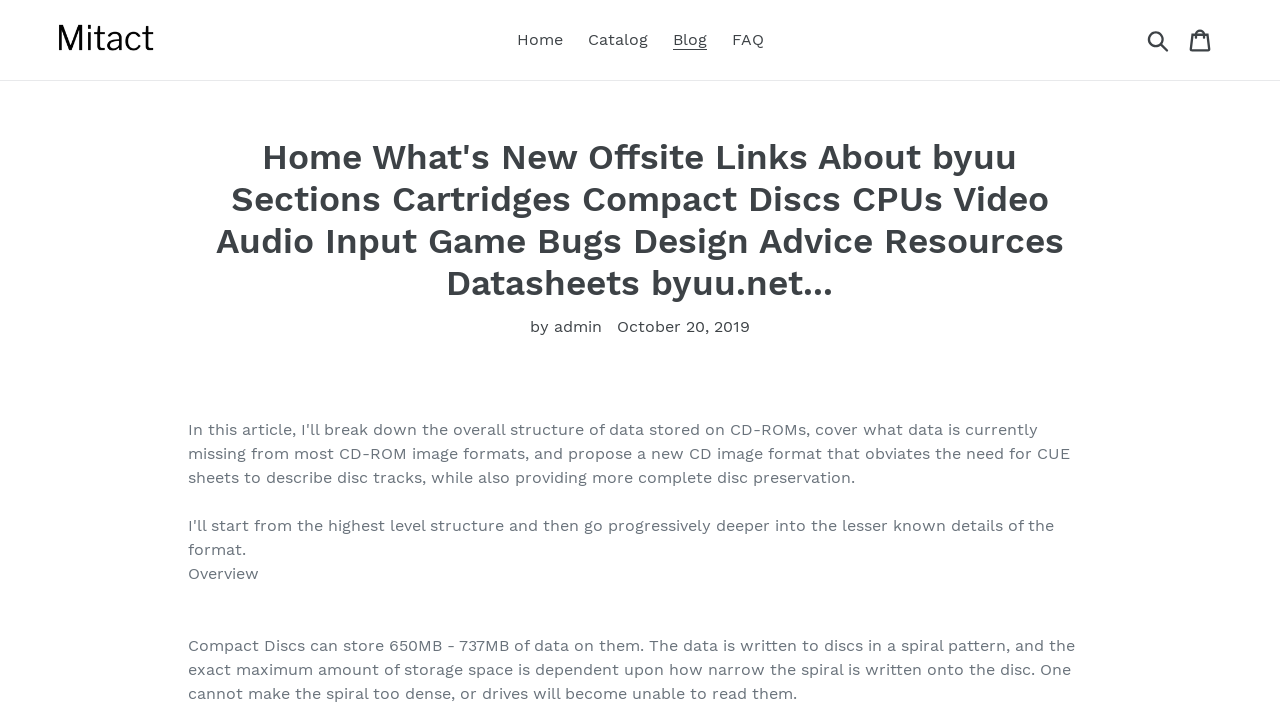Detail the various sections and features of the webpage.

The webpage appears to be an article about Compact Discs (CDs) and their data storage capabilities. At the top, there is a navigation menu with links to "Home", "Catalog", "Blog", "FAQ", and "Cart", as well as a search button. Below the navigation menu, there is a heading that lists various sections of the website, including "Cartridges", "Compact Discs", "CPUs", and more.

The main content of the article is divided into sections. The first section has a subheading "Overview" and provides an introduction to CDs, stating that they can store between 650MB and 737MB of data. The text explains that the data is written to the discs in a spiral pattern and that the maximum storage space depends on the density of the spiral.

There is also a timestamp indicating that the article was published on October 20, 2019, and an author credit "by admin". The article appears to be a technical discussion about CDs, with a focus on their data storage capabilities.